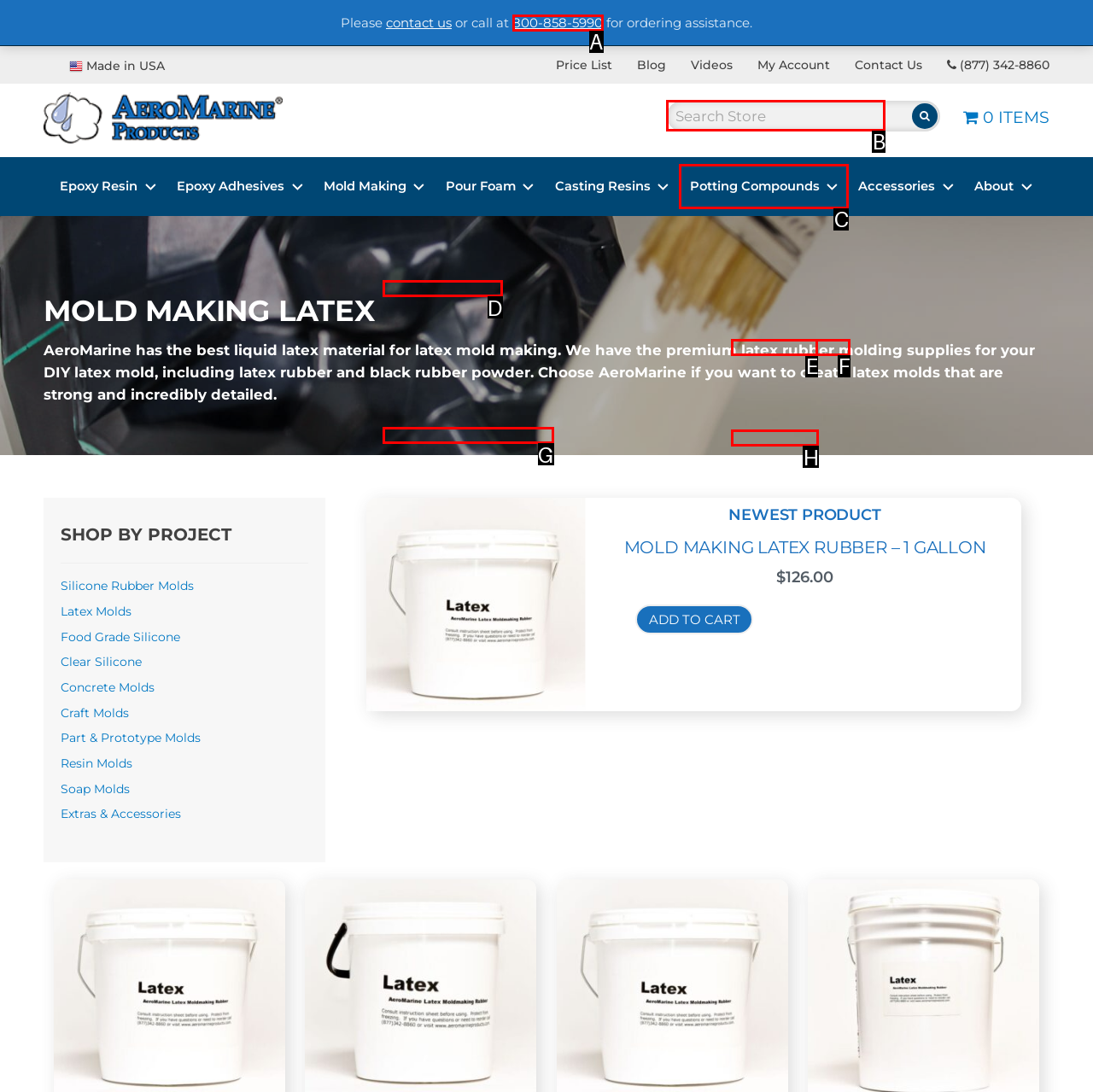Tell me the letter of the UI element I should click to accomplish the task: Search for products based on the choices provided in the screenshot.

B